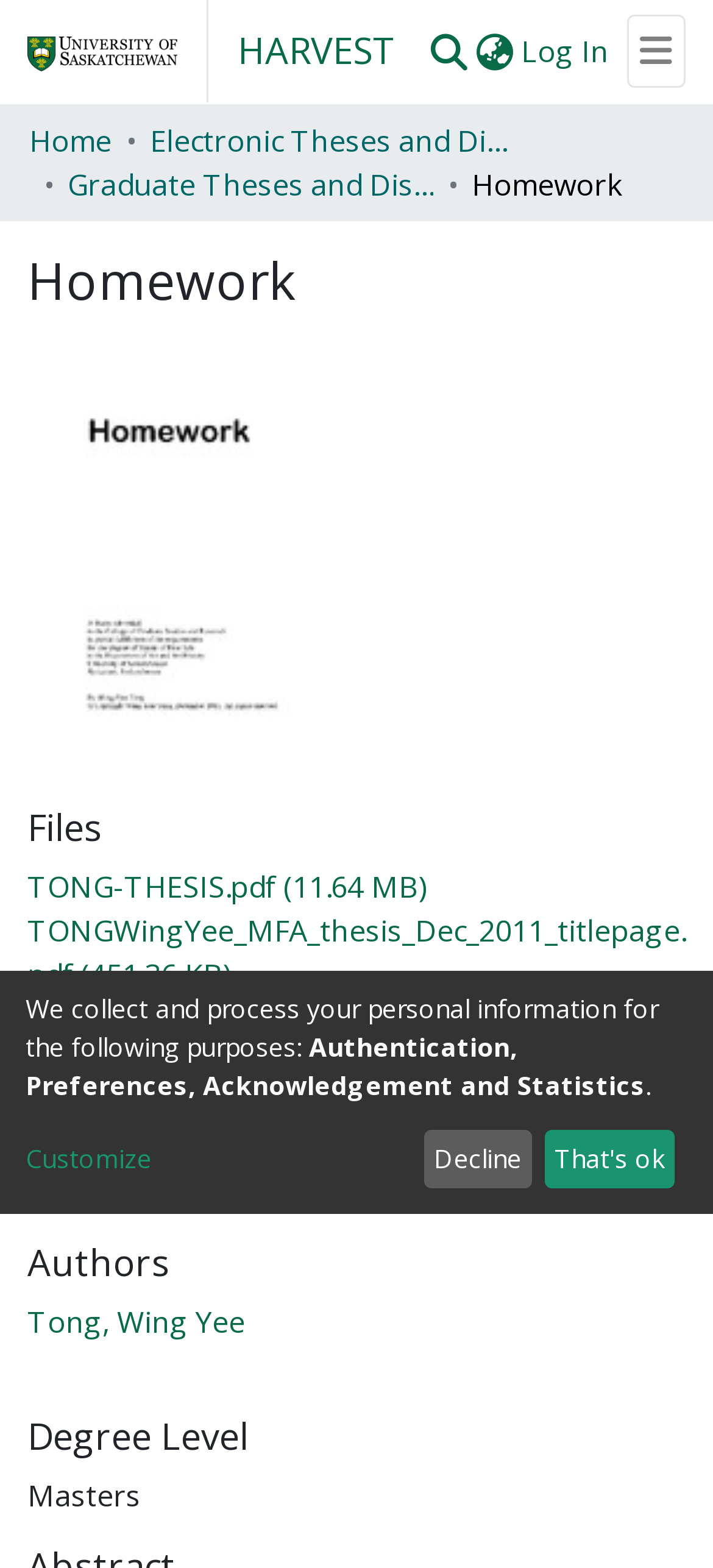Please specify the bounding box coordinates of the region to click in order to perform the following instruction: "Enter your name".

None